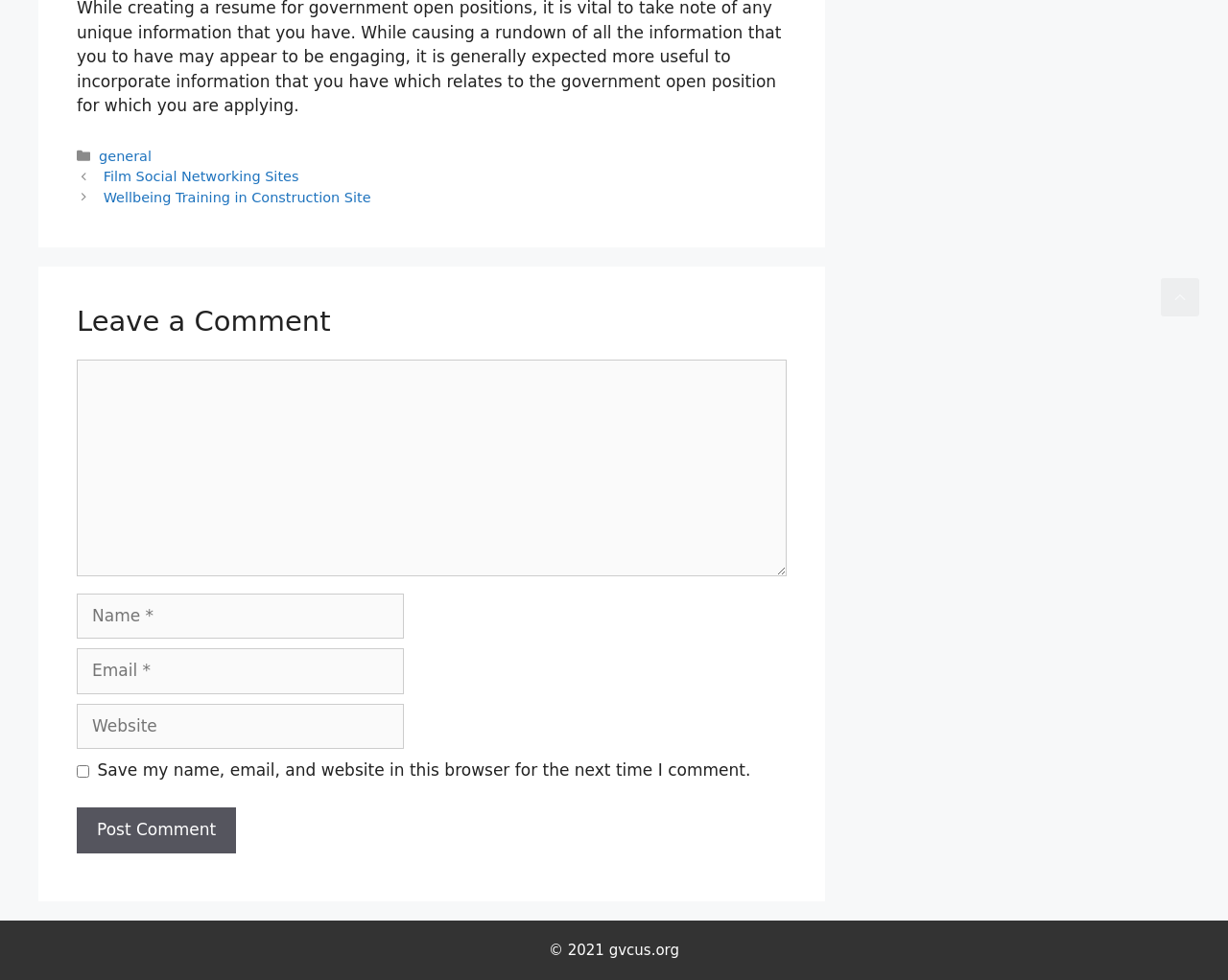Please find the bounding box coordinates in the format (top-left x, top-left y, bottom-right x, bottom-right y) for the given element description. Ensure the coordinates are floating point numbers between 0 and 1. Description: parent_node: Comment name="url" placeholder="Website"

[0.062, 0.718, 0.329, 0.765]